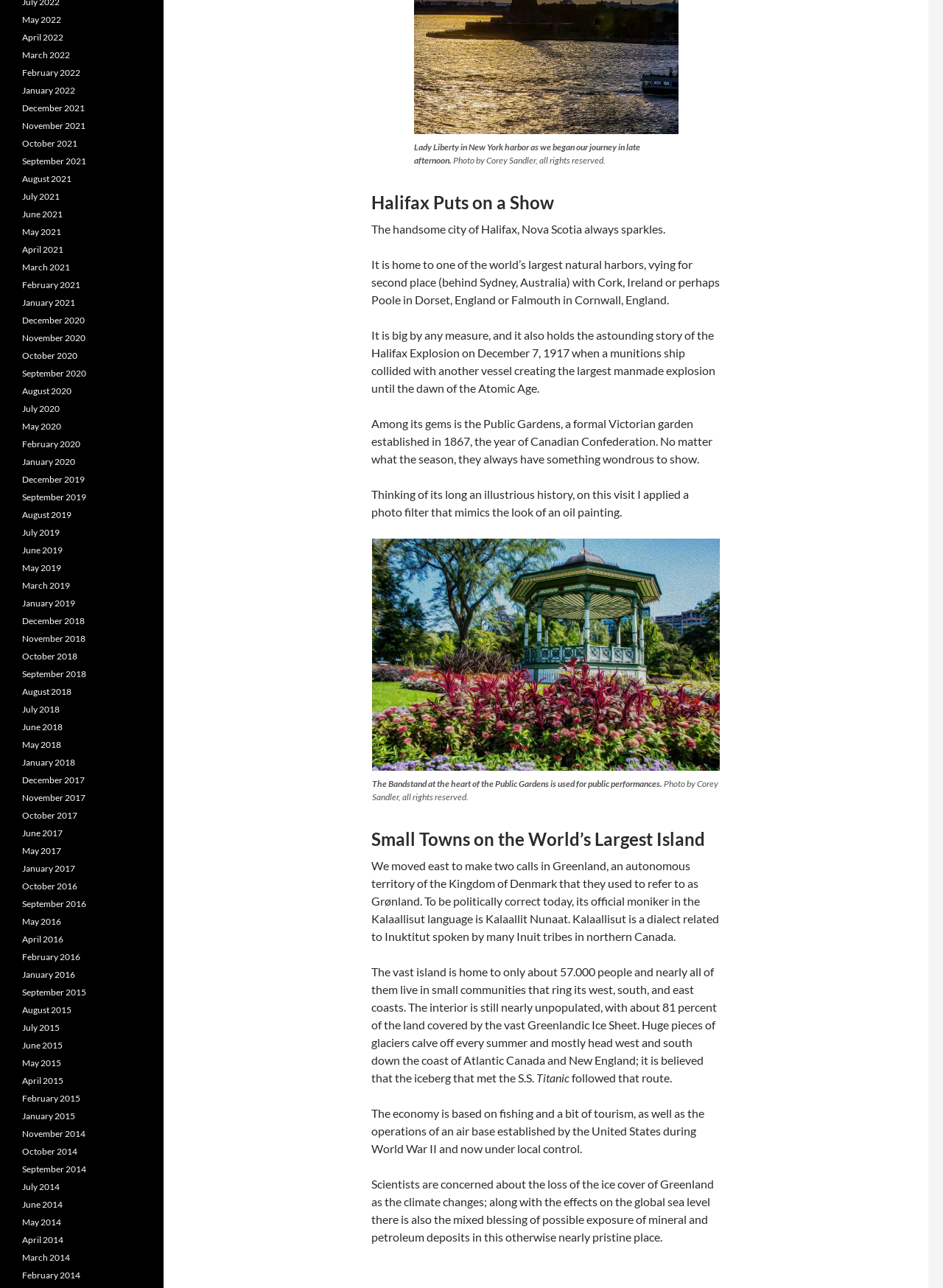Provide the bounding box coordinates of the area you need to click to execute the following instruction: "View the photo of the Bandstand at the heart of the Public Gardens".

[0.395, 0.418, 0.763, 0.624]